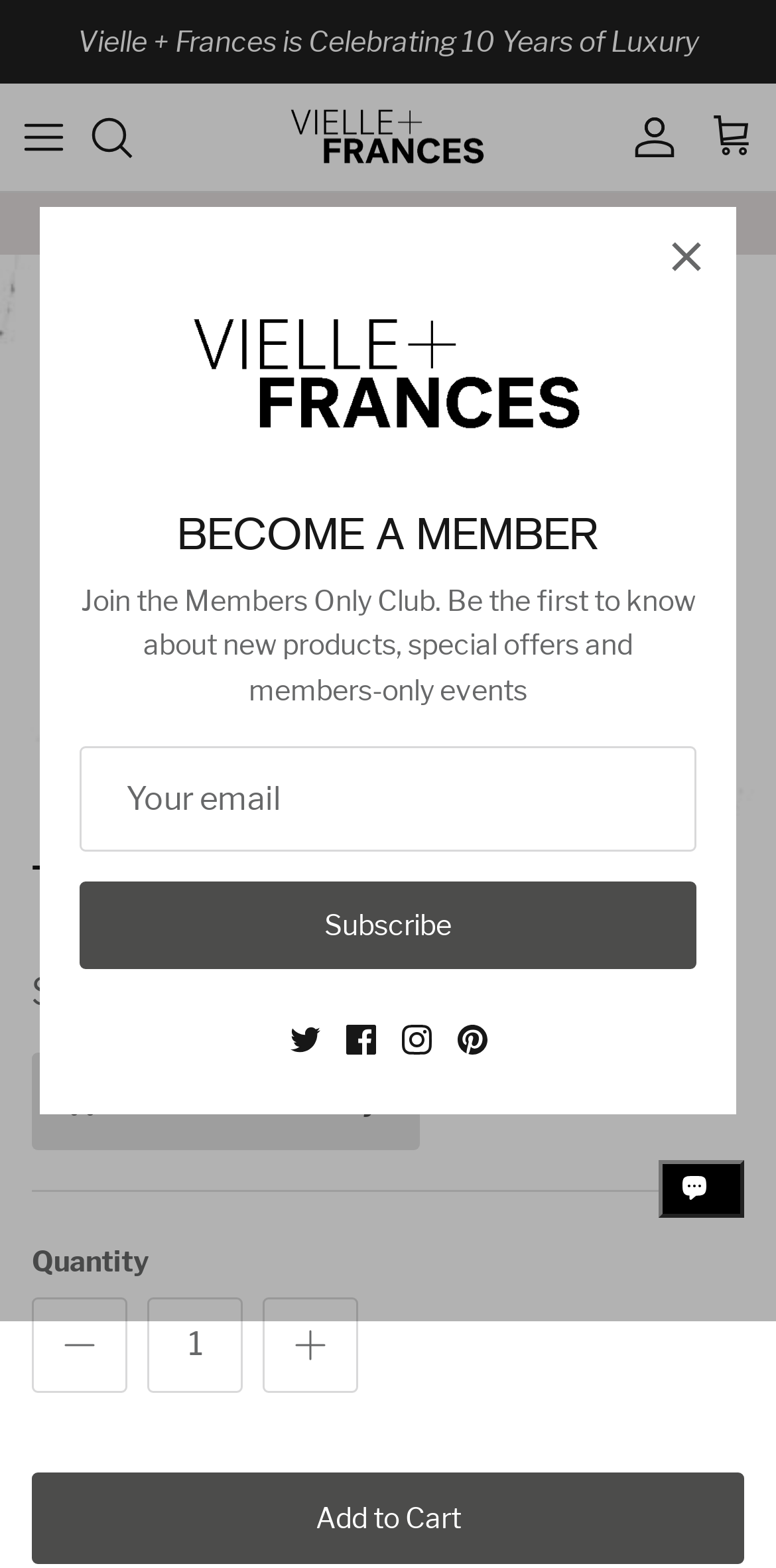What is the price of the sculpture?
Based on the screenshot, provide your answer in one word or phrase.

$60.00